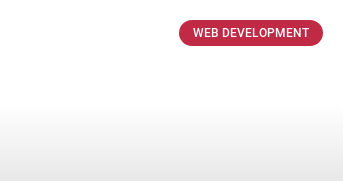Offer a comprehensive description of the image.

The image features a prominent button labeled "WEB DEVELOPMENT," which is designed with a vibrant red background, enhancing its visibility and attracting attention. This button is likely intended to serve as a call-to-action, inviting users to explore web development services or related content. Its clean design emphasizes clarity and accessibility, making it easy for potential clients or users to interact with. Surrounding the button, there is a minimalist white space that further highlights its importance, suggesting a focus on web-related topics or services offered by a business or website.